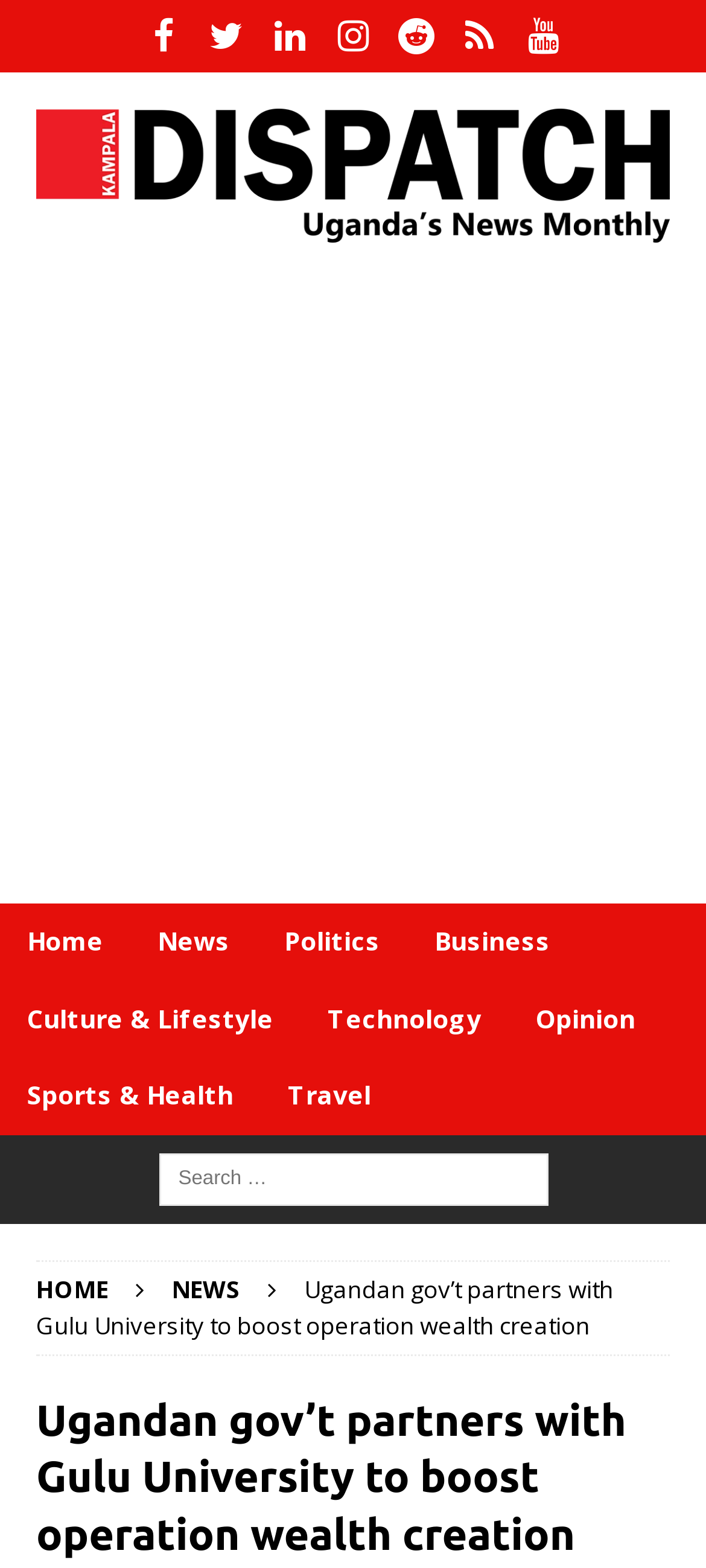Please examine the image and answer the question with a detailed explanation:
What is the name of the university mentioned?

I read the title of the webpage, which mentions 'Ugandan gov’t partners with Gulu University to boost operation wealth creation', and extracted the name of the university.